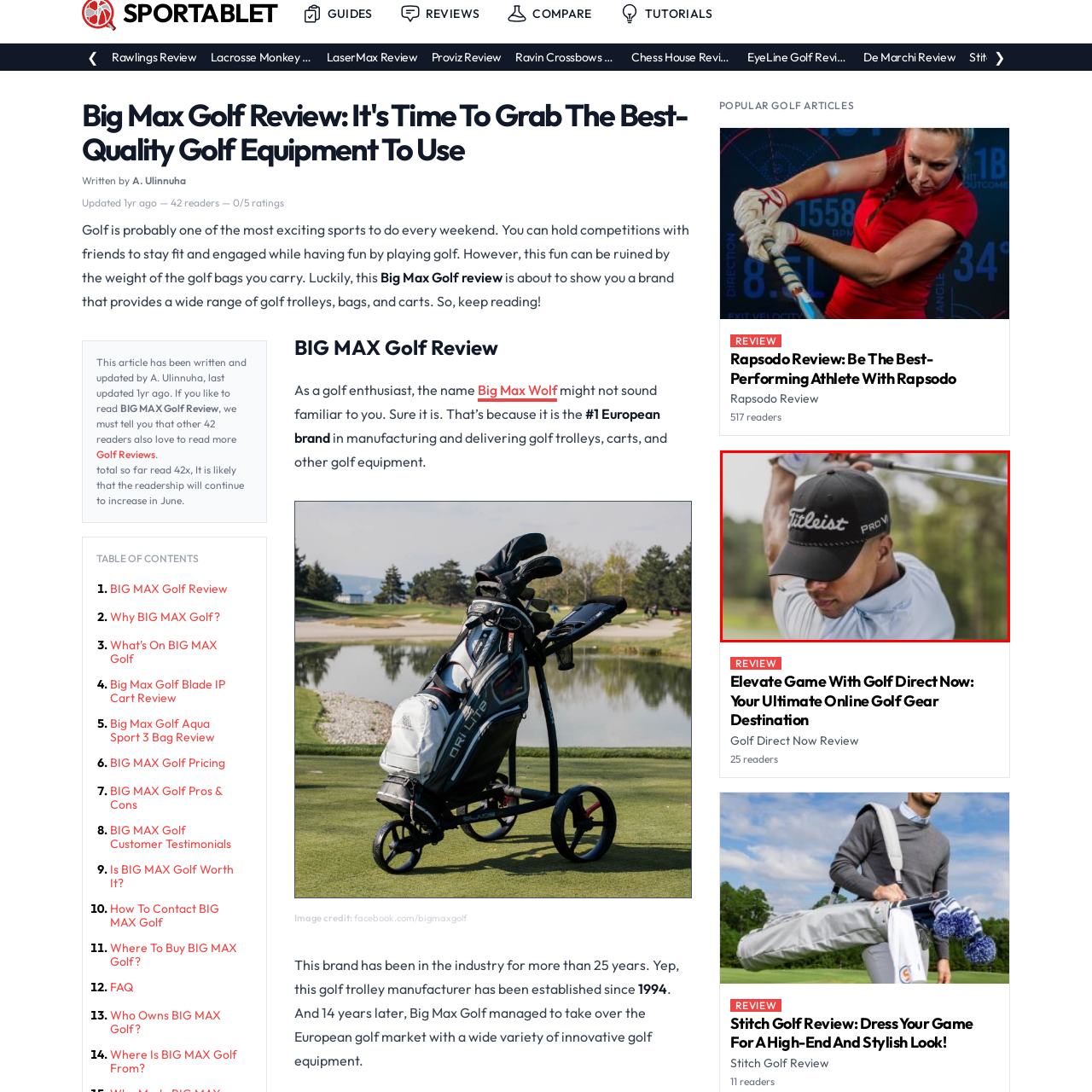Thoroughly describe the scene captured inside the red-bordered image.

In this image, a golfer prepares to take a swing, showcasing a focused posture on the green. He is wearing a black Titleist cap adorned with the recognizable 'PRO V1' branding, a nod to high-quality golfing equipment. His attire includes a light blue shirt, suggesting a comfortable yet professional look suitable for a day on the golf course. The backdrop features lush greenery, enhancing the outdoor setting typical of golf courses, emphasizing the serenity and beauty of the sport. This moment captures the dedication and precision required in golf, highlighting the golfer's skills and the importance of quality equipment in improving performance.